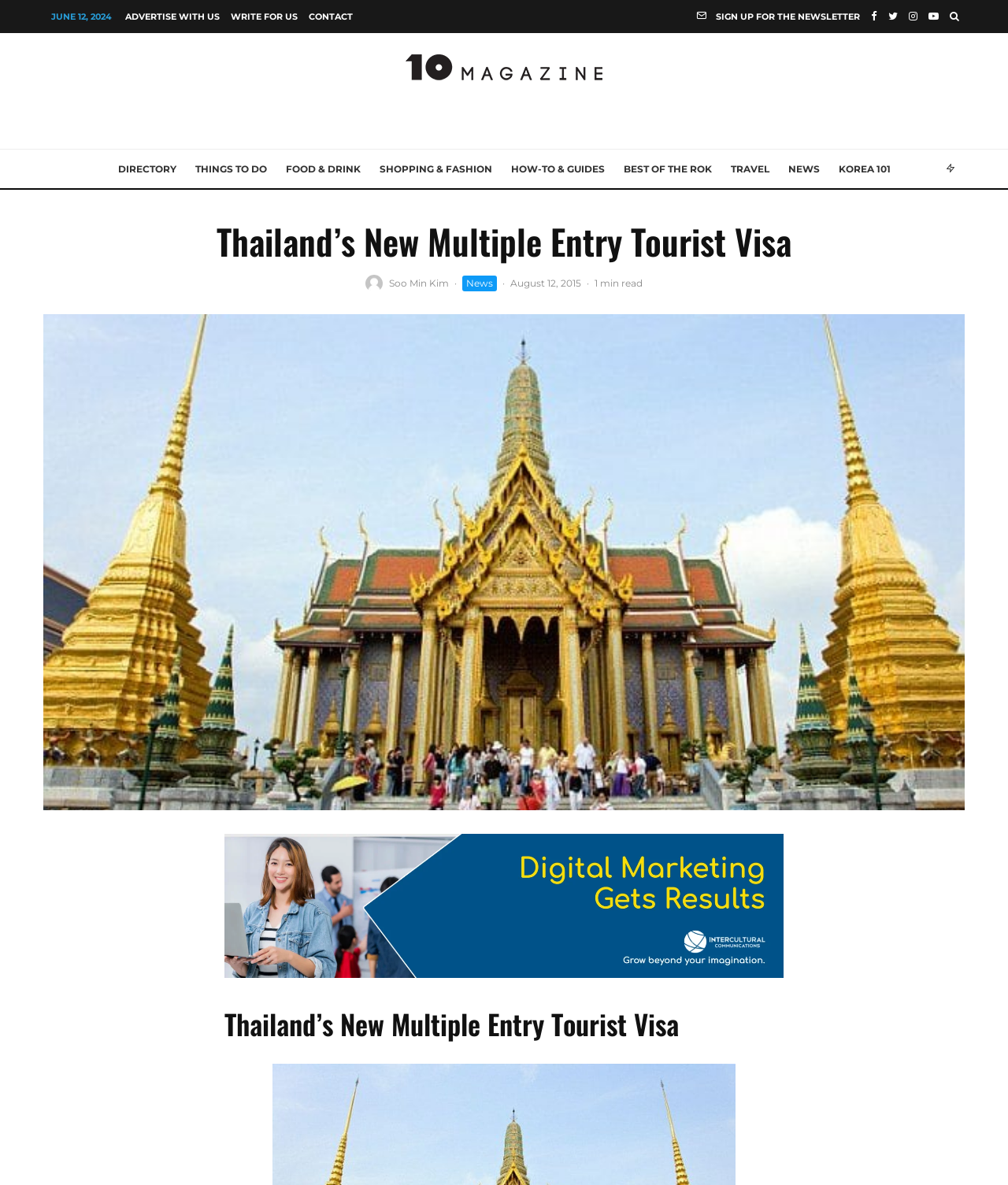Identify the bounding box for the UI element that is described as follows: "Food & Drink".

[0.274, 0.126, 0.367, 0.159]